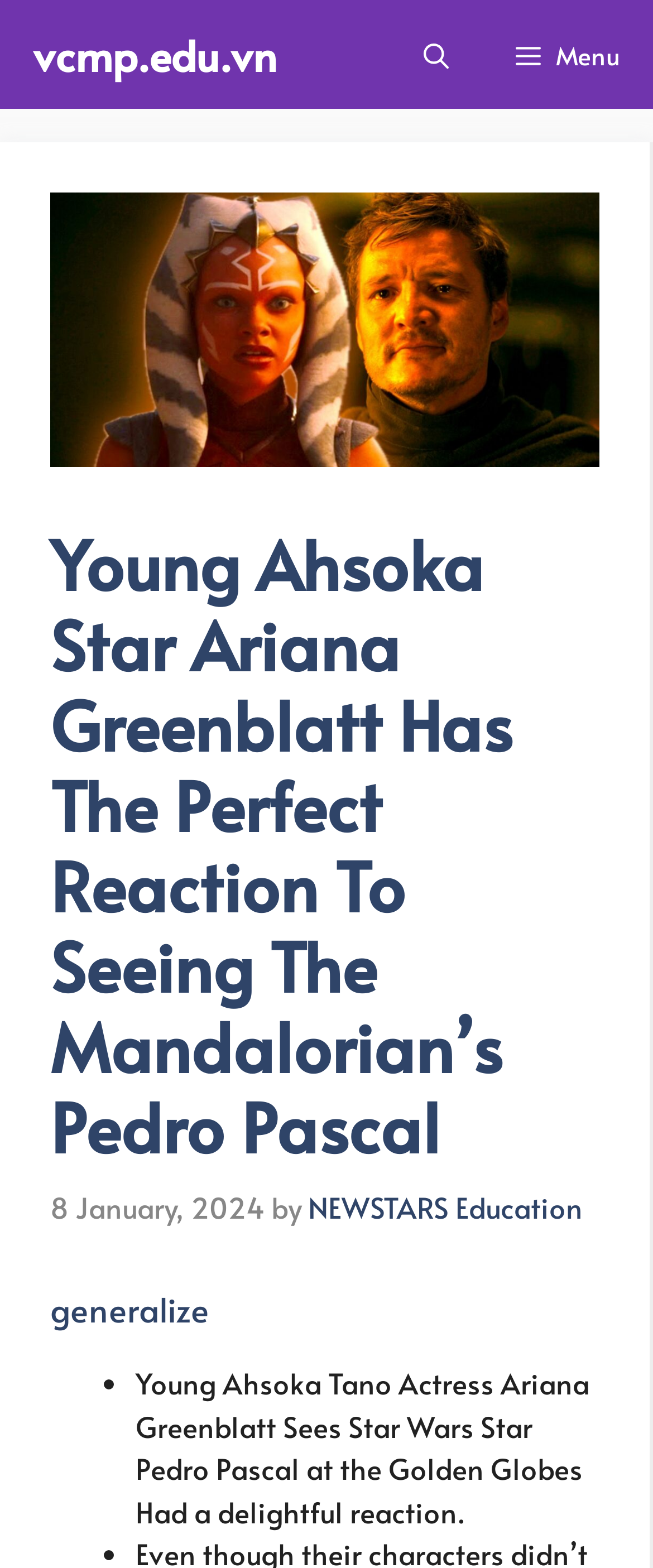What is the reaction of Ariana Greenblatt to seeing Pedro Pascal?
Using the screenshot, give a one-word or short phrase answer.

Delightful